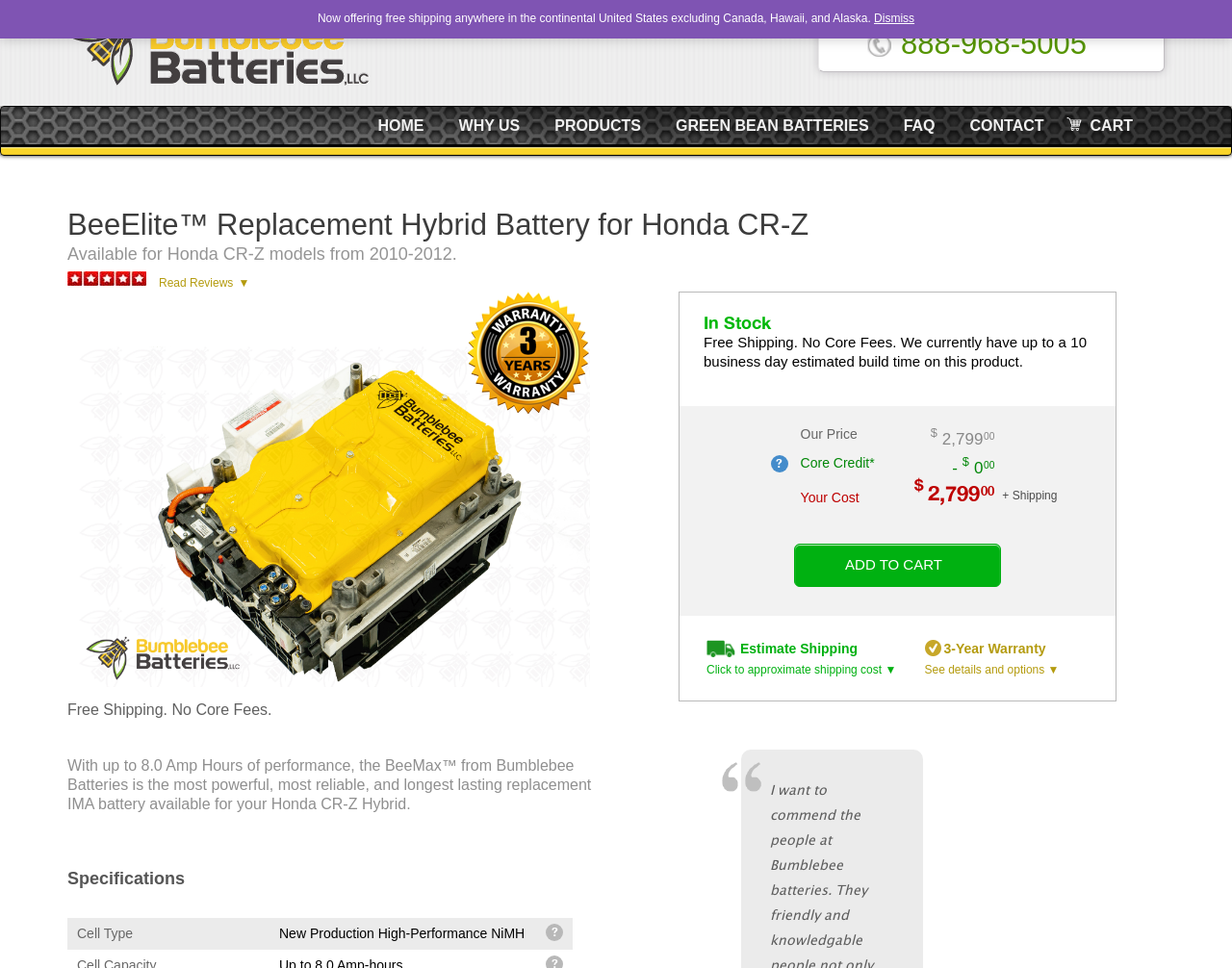Please determine the bounding box coordinates of the section I need to click to accomplish this instruction: "Navigate to HOME page".

[0.293, 0.11, 0.358, 0.15]